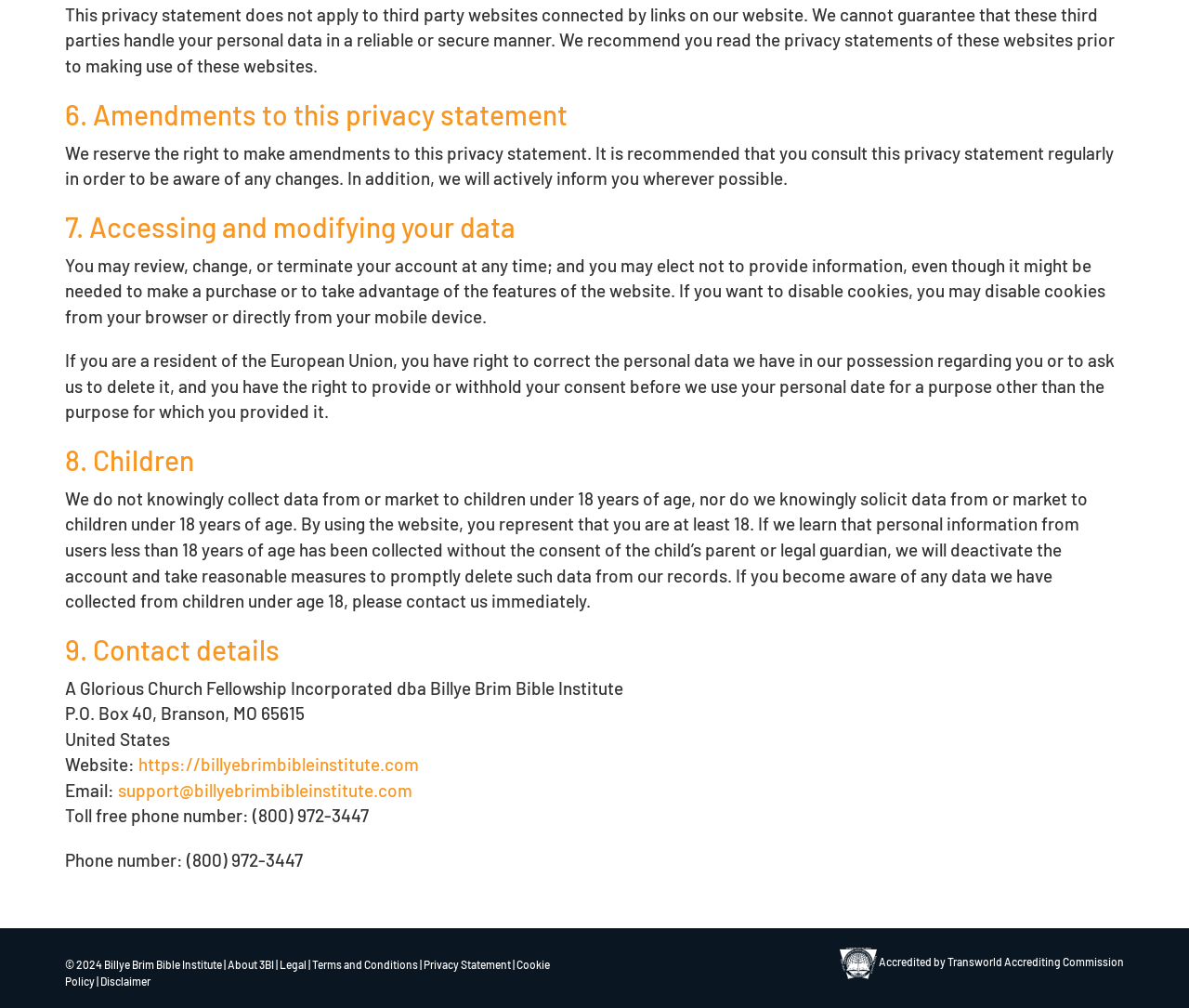Based on the element description, predict the bounding box coordinates (top-left x, top-left y, bottom-right x, bottom-right y) for the UI element in the screenshot: Terms and Conditions

[0.262, 0.951, 0.352, 0.964]